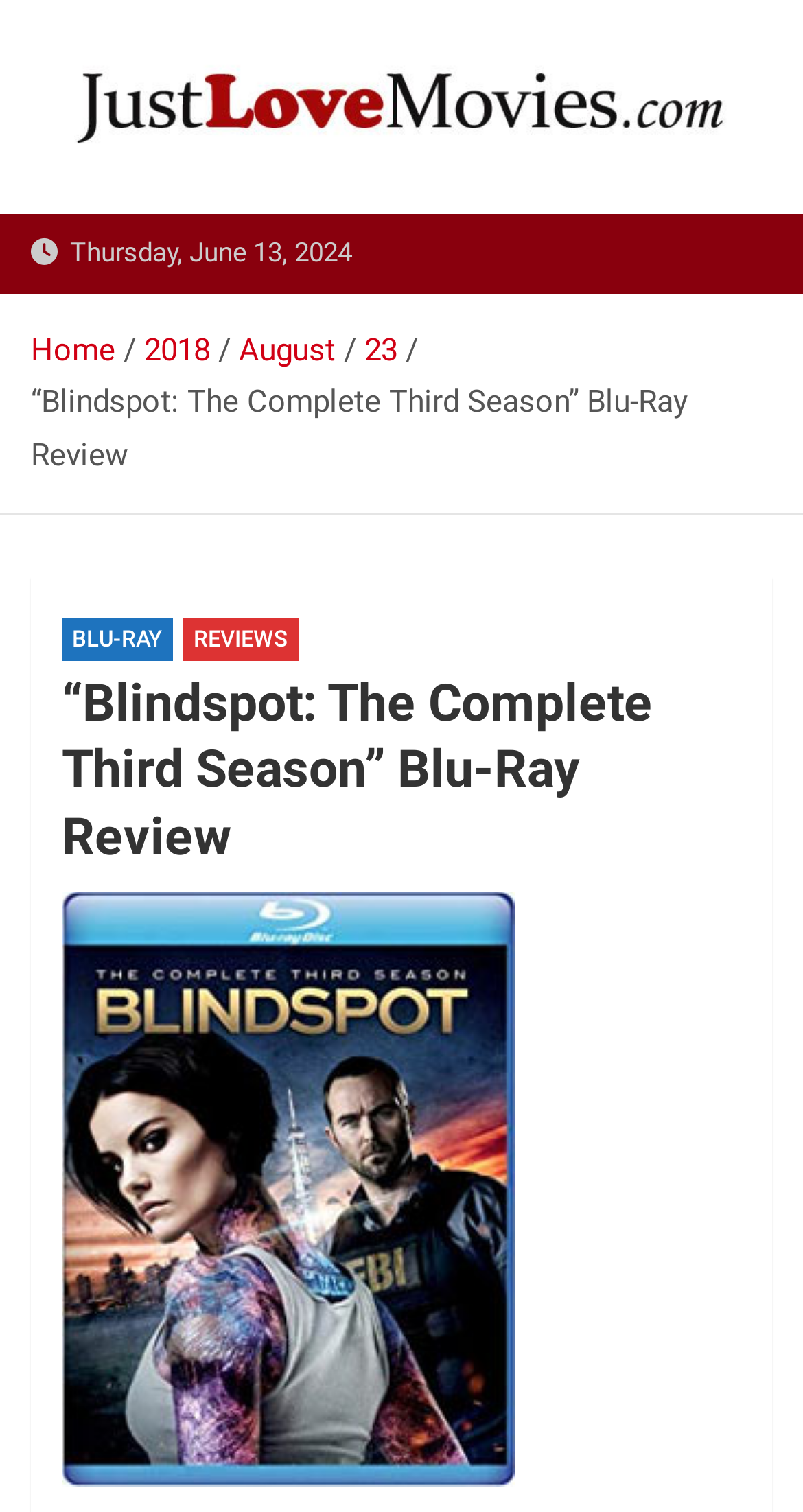Give a comprehensive overview of the webpage, including key elements.

The webpage is a review of the Blu-ray release of the third season of the TV show "Blindspot". At the top left of the page, there is a logo and a link to "Just Love Movies", which is also the title of the webpage. Below the logo, there is a heading with the same text, "Just Love Movies". 

To the right of the logo, there is a date, "Thursday, June 13, 2024". Below the date, there is a navigation section with breadcrumbs, which includes links to "Home", "2018", "August", and "23". 

Next to the navigation section, there is a static text element with the title of the review, "“Blindspot: The Complete Third Season” Blu-Ray Review". Below the title, there are two links, "BLU-RAY" and "REVIEWS", which are likely categories or tags for the review. 

Further down the page, there is a header section with the same title as the review, "“Blindspot: The Complete Third Season” Blu-Ray Review". Below the header, there is a large image of the Blu-ray cover for "Blindspot: The Complete Third Season", which takes up most of the page.